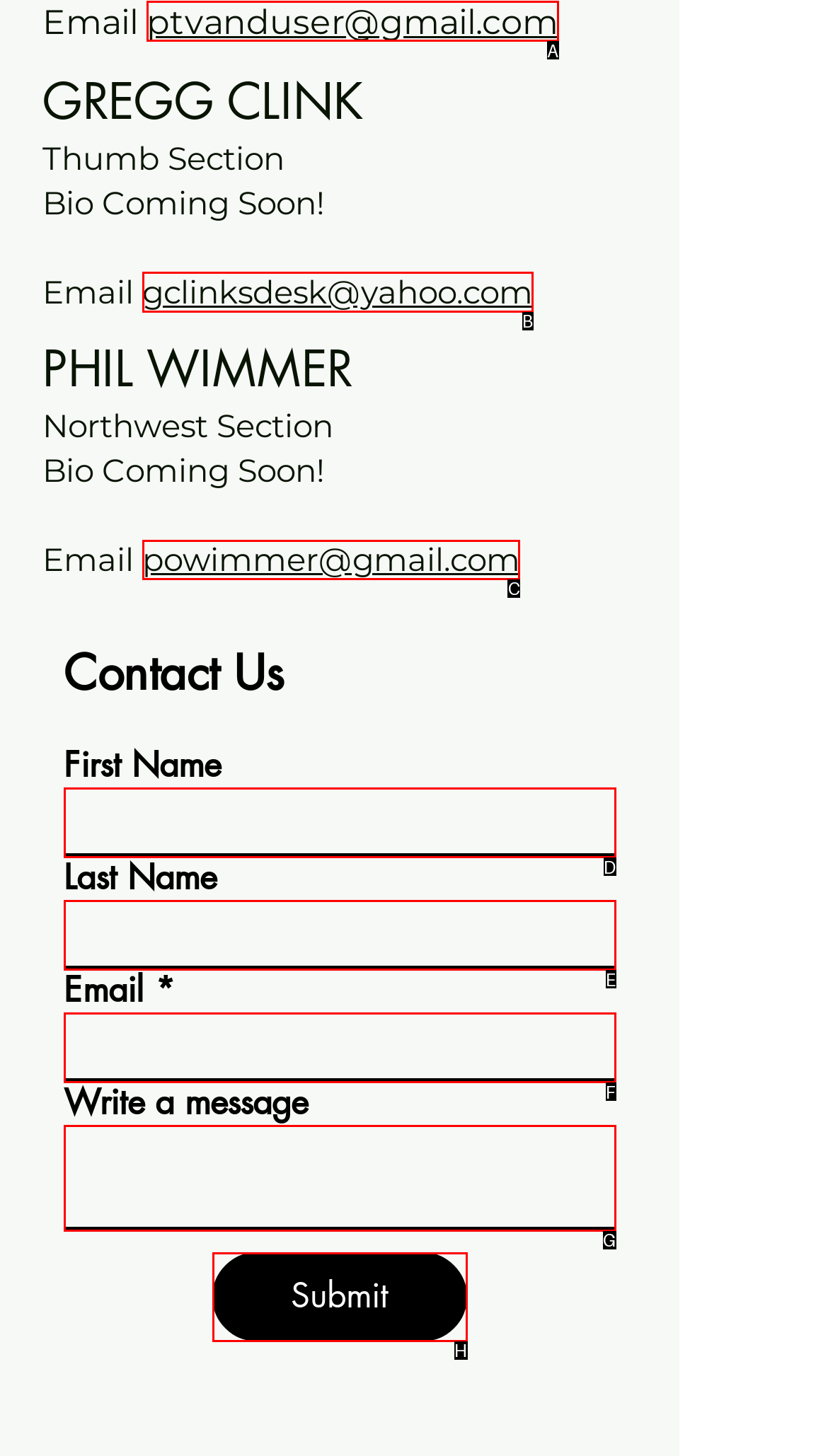Find the appropriate UI element to complete the task: Contact Phil Wimmer via email. Indicate your choice by providing the letter of the element.

C